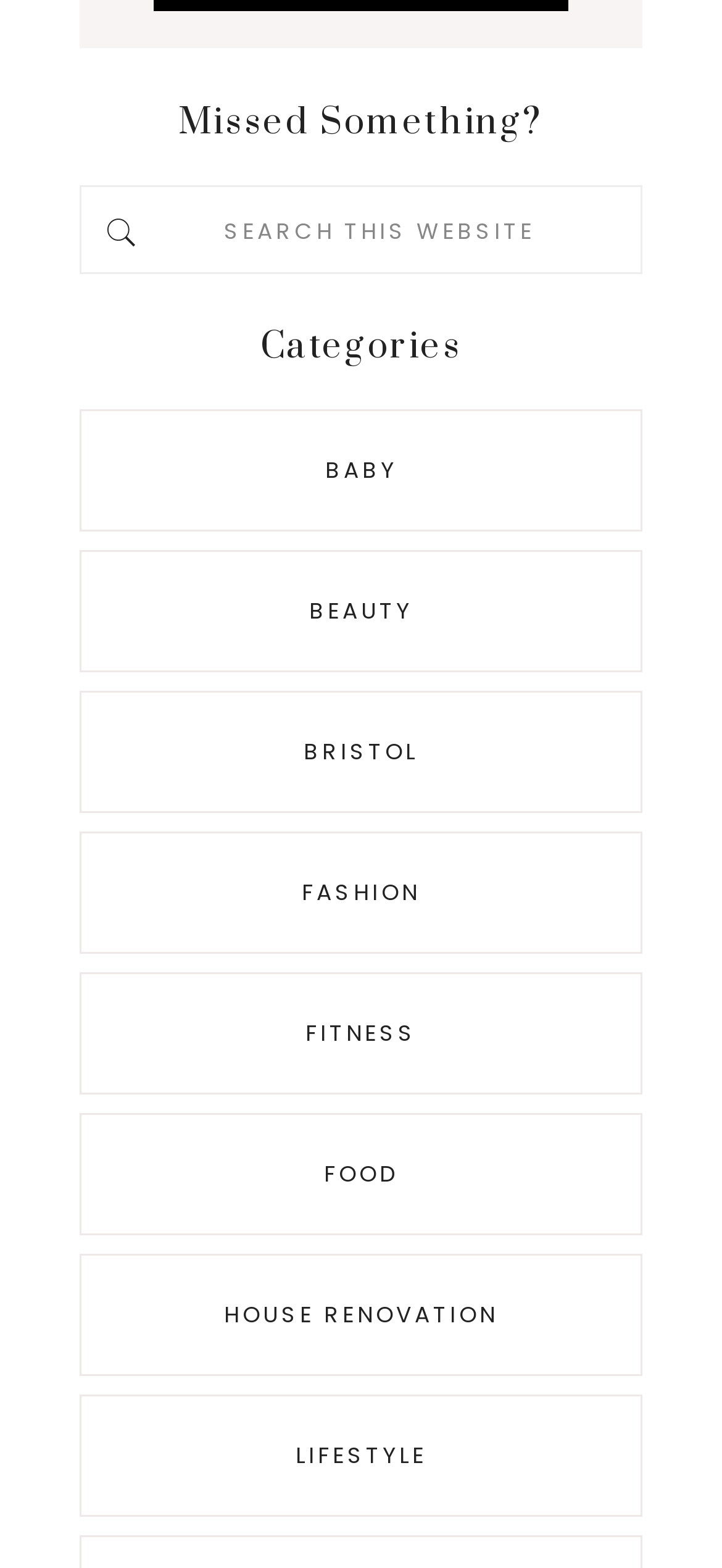Determine the coordinates of the bounding box that should be clicked to complete the instruction: "Click on LIFESTYLE link". The coordinates should be represented by four float numbers between 0 and 1: [left, top, right, bottom].

[0.111, 0.89, 0.889, 0.968]